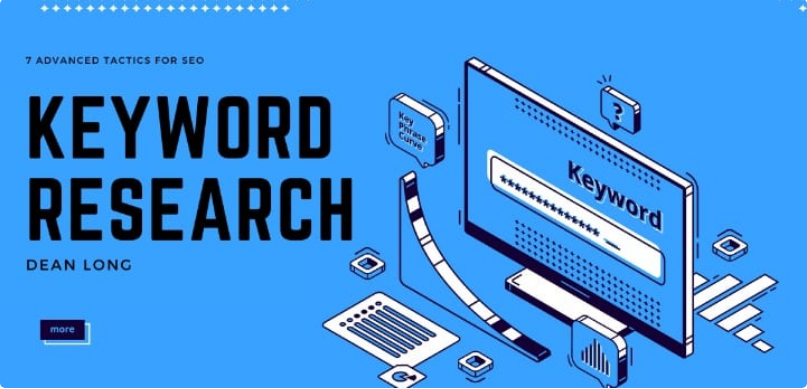Describe the image with as much detail as possible.

The image features a vibrant blue background with an engaging design focused on "Keyword Research." Prominently displayed in bold black letters, the title captures attention while conveying the topic's importance in SEO. Below the title, a subtitle reads "7 Advanced Tactics for SEO," hinting at practical strategies for optimizing one's search engine presence. The design includes graphical elements like a computer screen showcasing a search bar with the placeholder text "Keyword," surrounded by various iconographic representations symbolizing data analysis and website management. At the bottom, the author's name, "Dean Long," is noted, adding a personal touch, while a button labeled "more" invites readers to discover further insights. Overall, the image effectively blends informative content with eye-catching visuals, appealing to those interested in enhancing their understanding of SEO techniques.